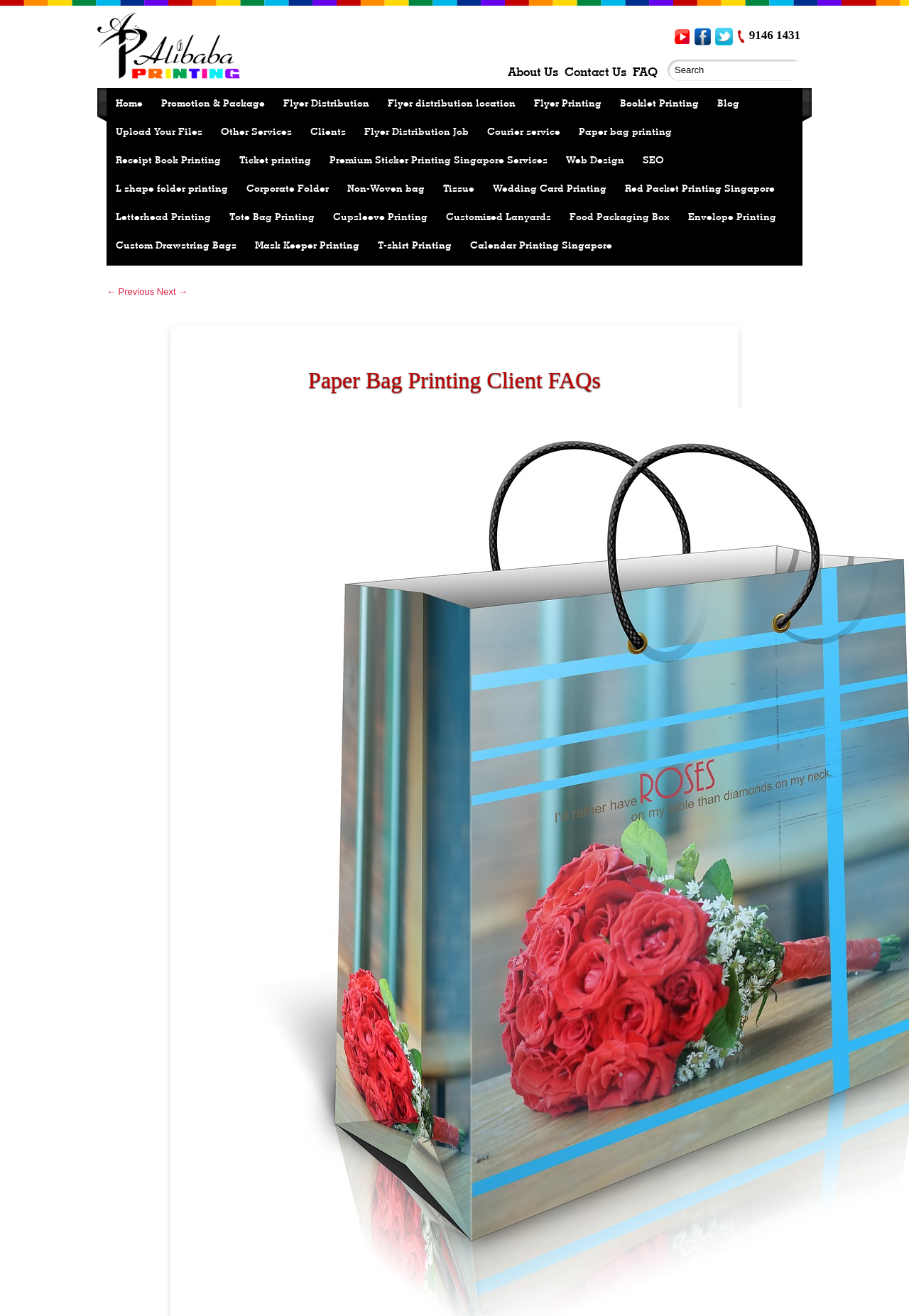Determine the main headline from the webpage and extract its text.

Paper Bag Printing Client FAQs